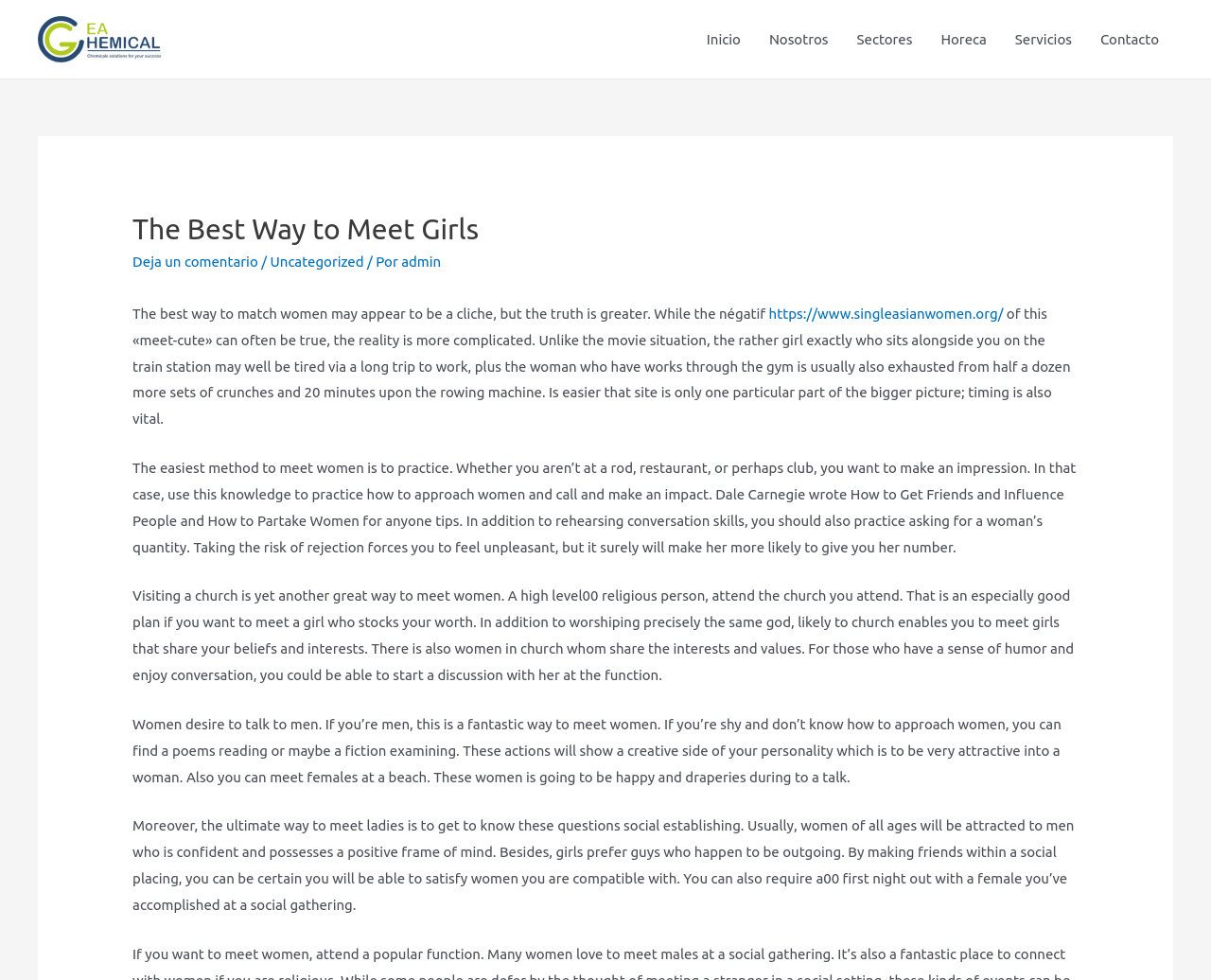Bounding box coordinates are specified in the format (top-left x, top-left y, bottom-right x, bottom-right y). All values are floating point numbers bounded between 0 and 1. Please provide the bounding box coordinate of the region this sentence describes: Deja un comentario

[0.109, 0.259, 0.213, 0.275]